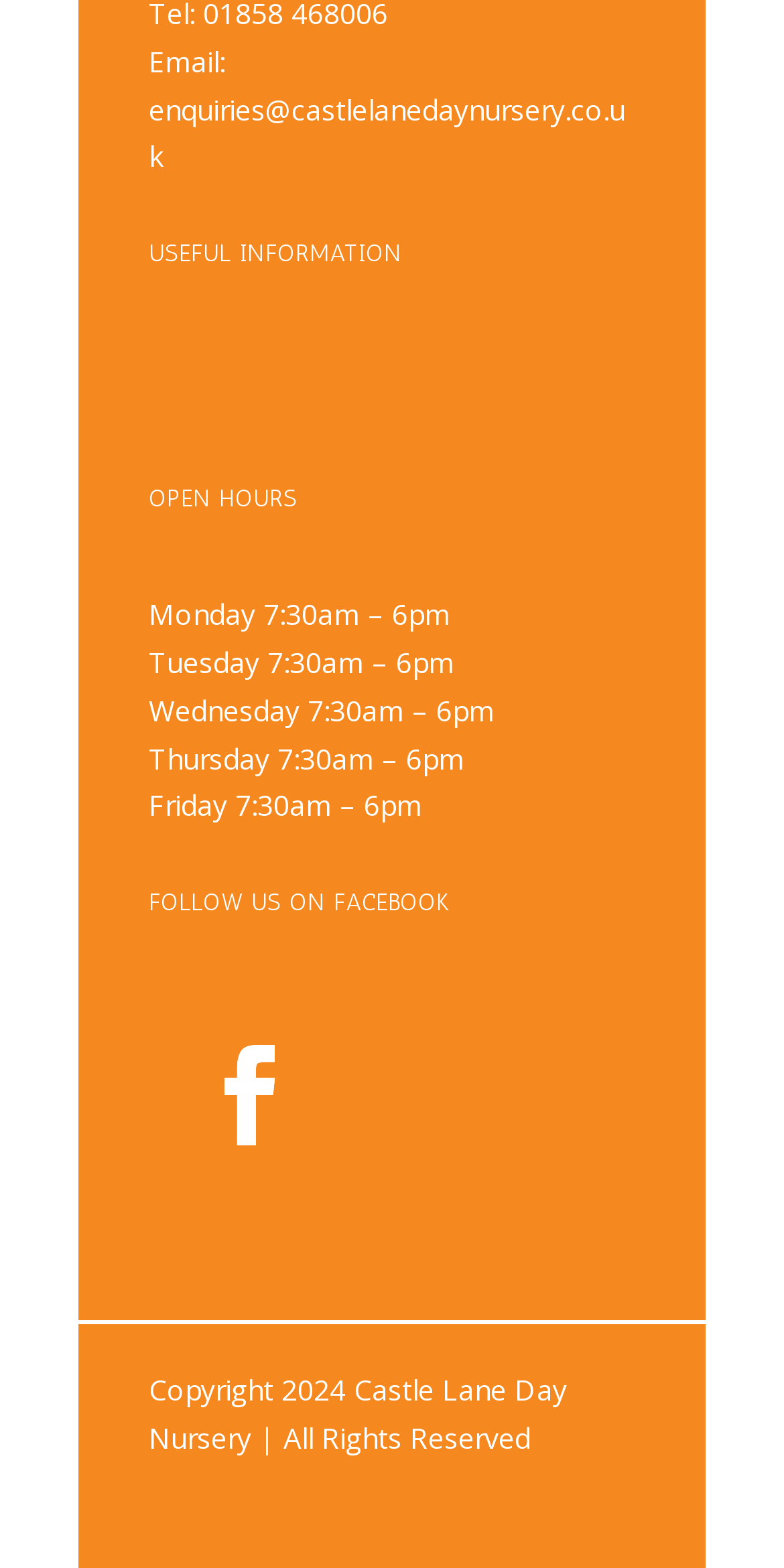Provide a one-word or short-phrase response to the question:
What is the email address of Castle Lane Day Nursery?

enquiries@castlelanedaynursery.co.uk